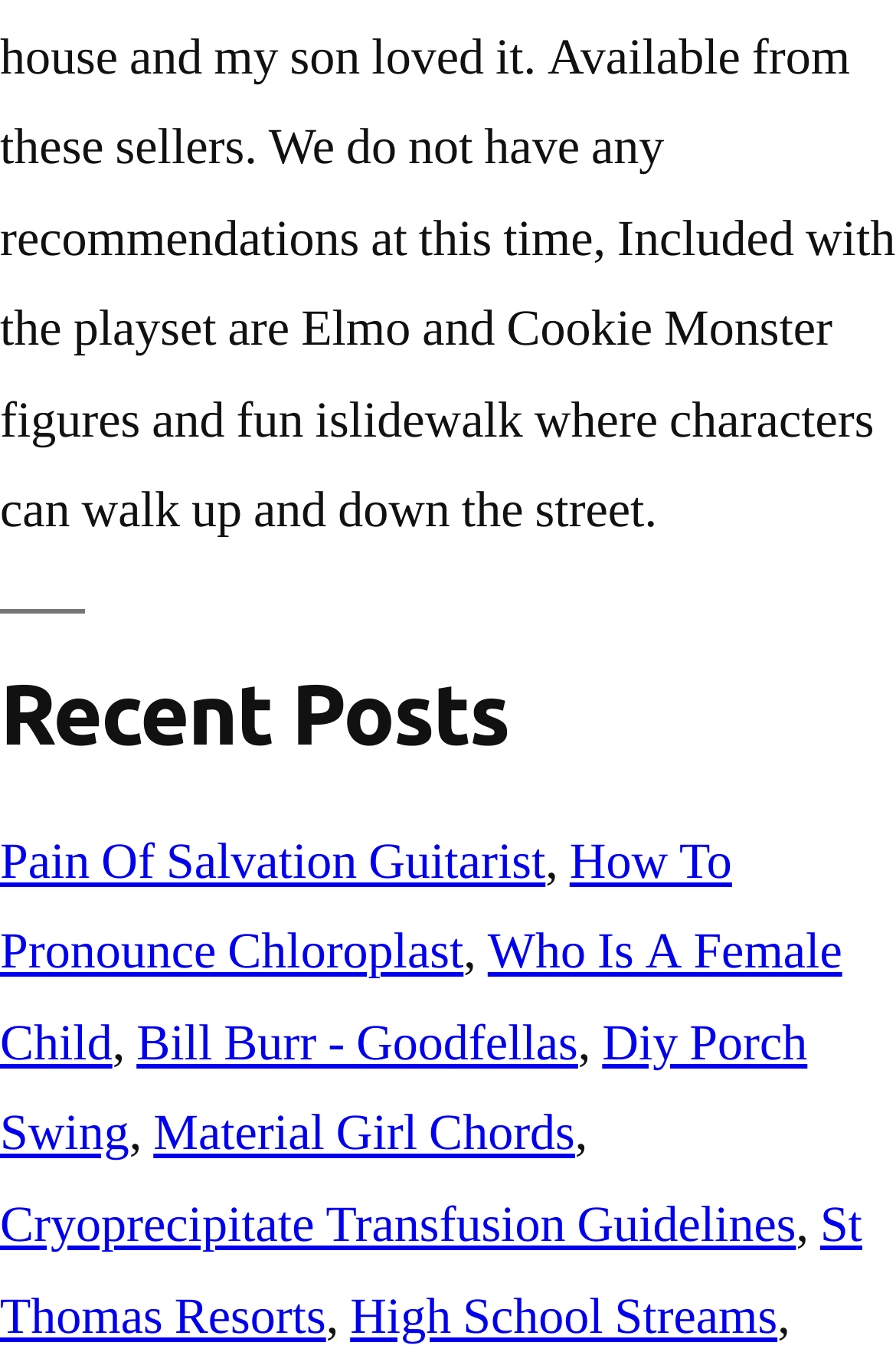What is the first post about?
Using the visual information, respond with a single word or phrase.

Pain Of Salvation Guitarist